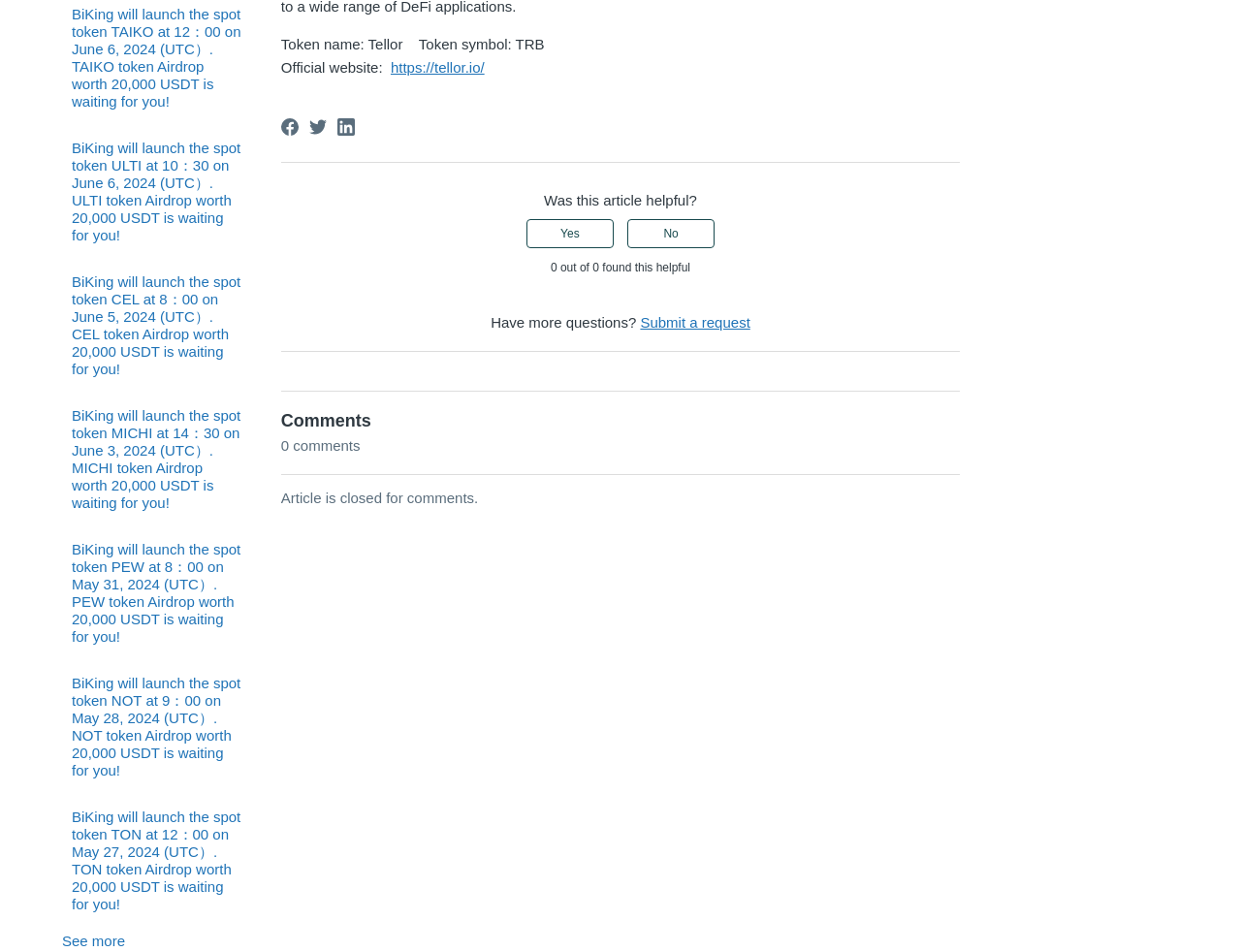Using the provided element description: "https://tellor.io/", identify the bounding box coordinates. The coordinates should be four floats between 0 and 1 in the order [left, top, right, bottom].

[0.315, 0.062, 0.39, 0.079]